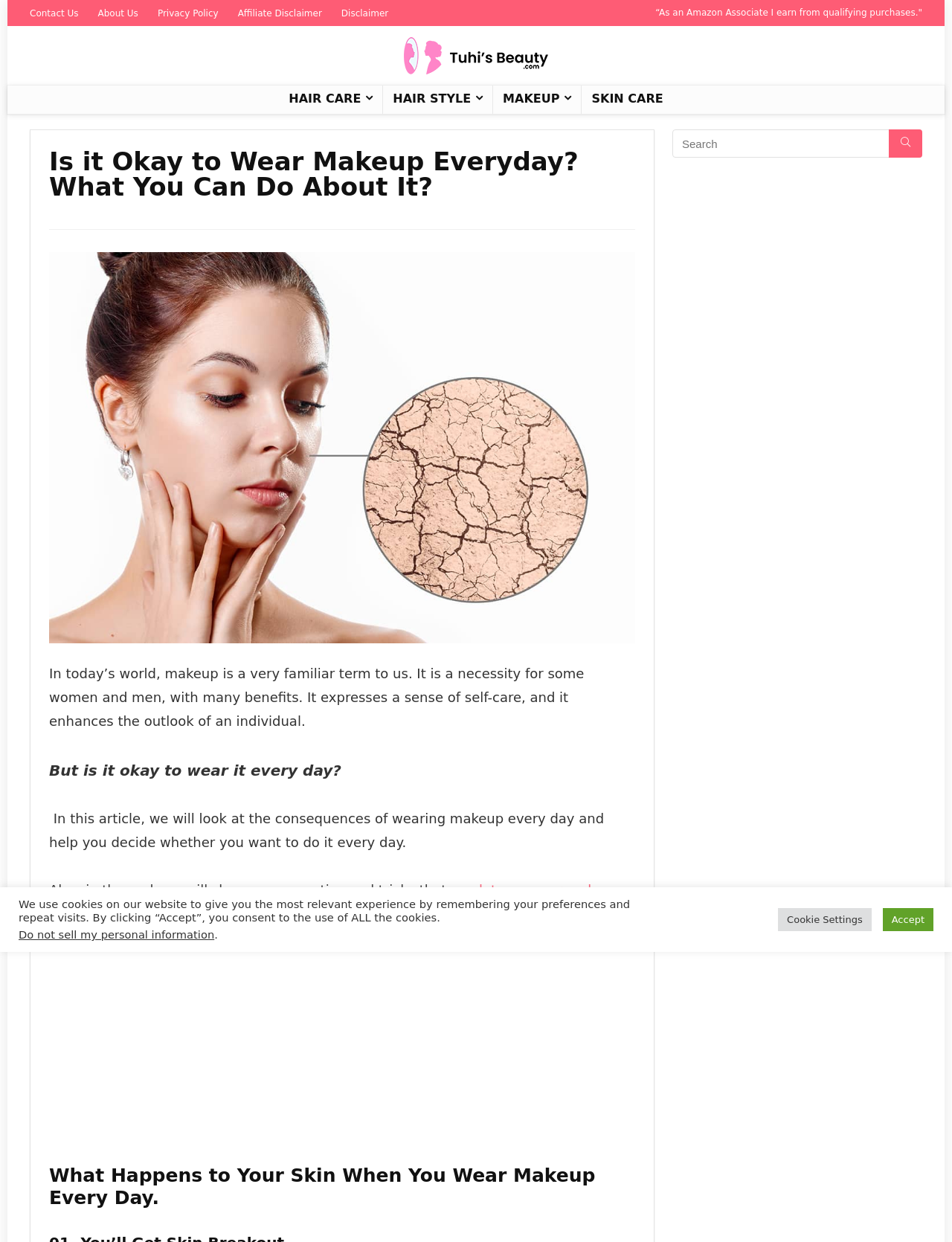Please locate the bounding box coordinates of the region I need to click to follow this instruction: "Click the 'Tuhis Beauty' link".

[0.424, 0.03, 0.576, 0.041]